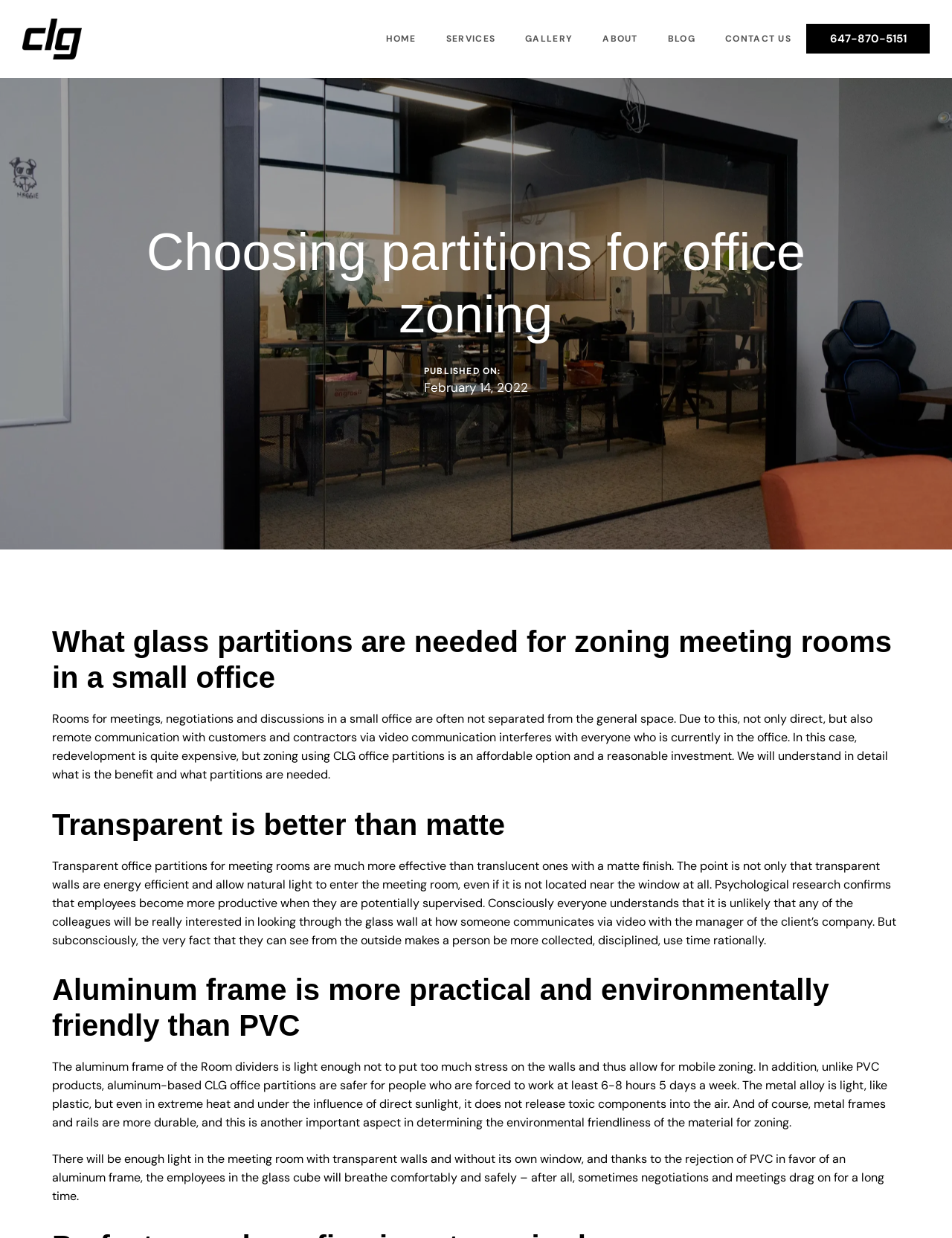How many quick links are listed on the webpage?
Based on the visual details in the image, please answer the question thoroughly.

The quick links are listed in the footer section under the heading 'QUICK LINKS'. There are 4 links listed, including 'GALLERY', 'ABOUT', 'BLOG', and 'CONTACT US'.